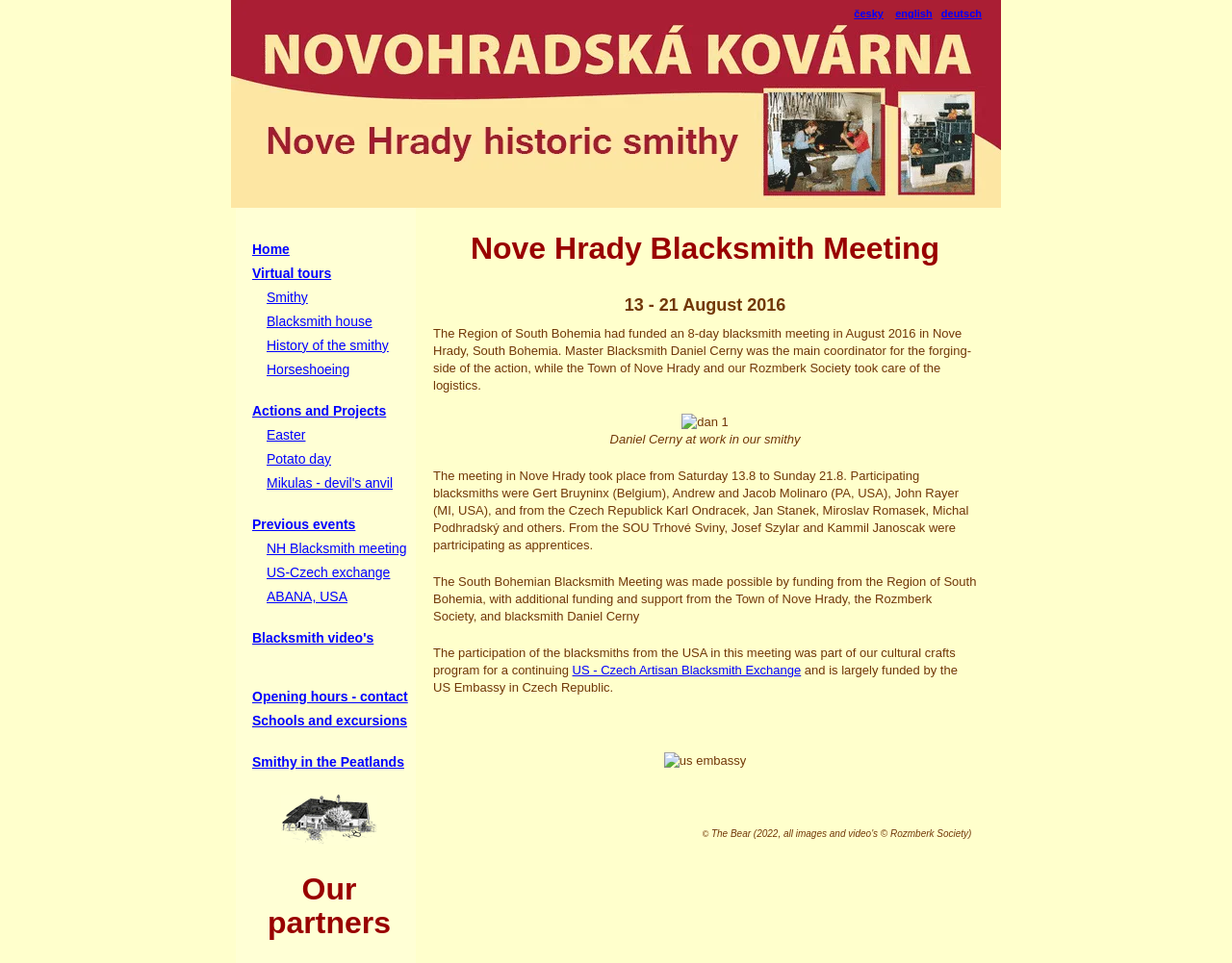Based on the provided description, "History of the smithy", find the bounding box of the corresponding UI element in the screenshot.

[0.197, 0.35, 0.338, 0.375]